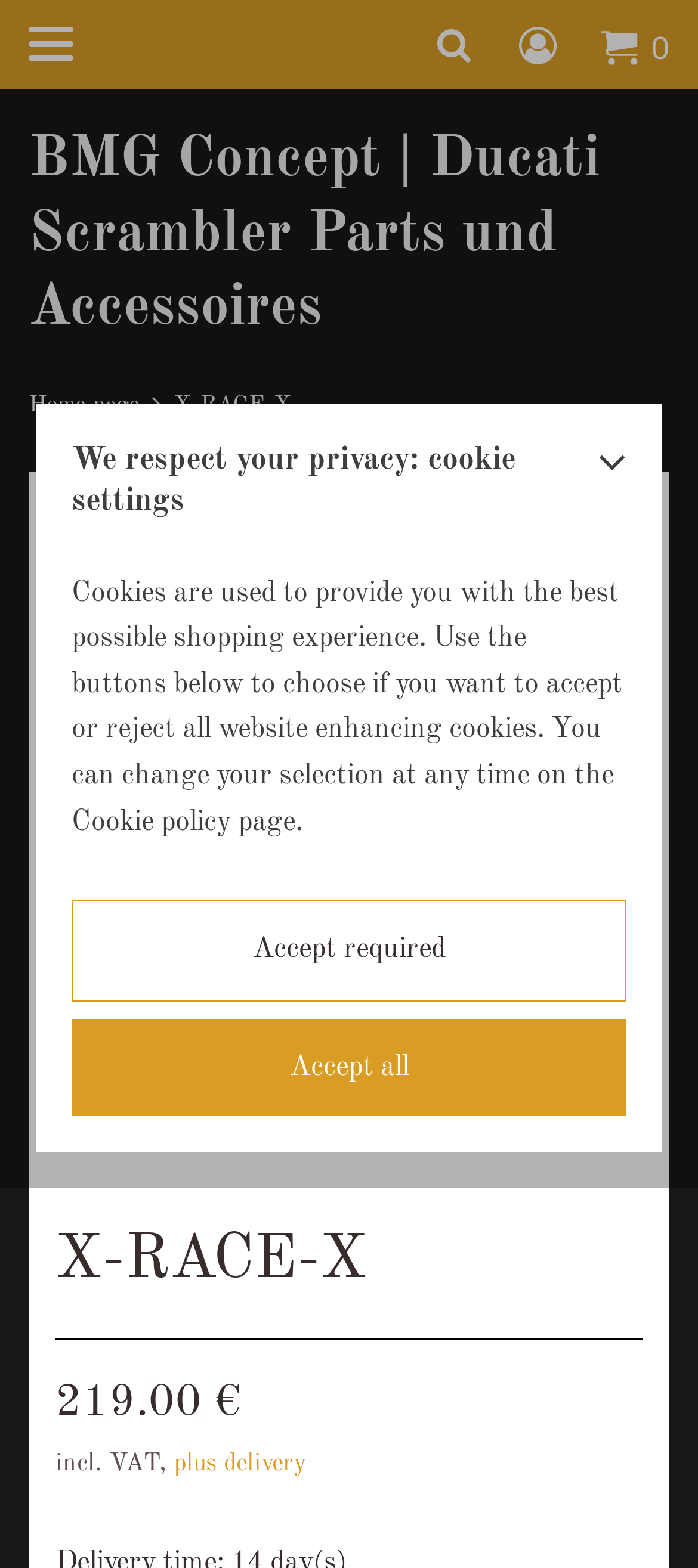Given the description "aria-label="Options for your customer account"", provide the bounding box coordinates of the corresponding UI element.

[0.743, 0.017, 0.797, 0.04]